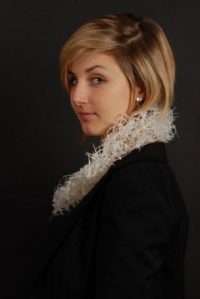Describe all significant details and elements found in the image.

This image features a portrait of Clarisse Bruynbroeck, a jewelry designer known for her expressive work that often reflects her personal experiences and emotions. She is seen facing slightly sideways, showcasing a sophisticated hairstyle that frames her face elegantly. Clarisse is dressed in a black ensemble, complemented by a striking white accessory resembling a textured scarf or collar, which draws attention and adds depth to her look. The soft, neutral background enhances her features and the uniqueness of her accessory, creating a captivating contrast that highlights her artistic sensibility. The portrait captures not just her appearance but also offers a glimpse into her creative persona, embodying the themes of personal expression and the exploration of identity prevalent in her jewelry designs.